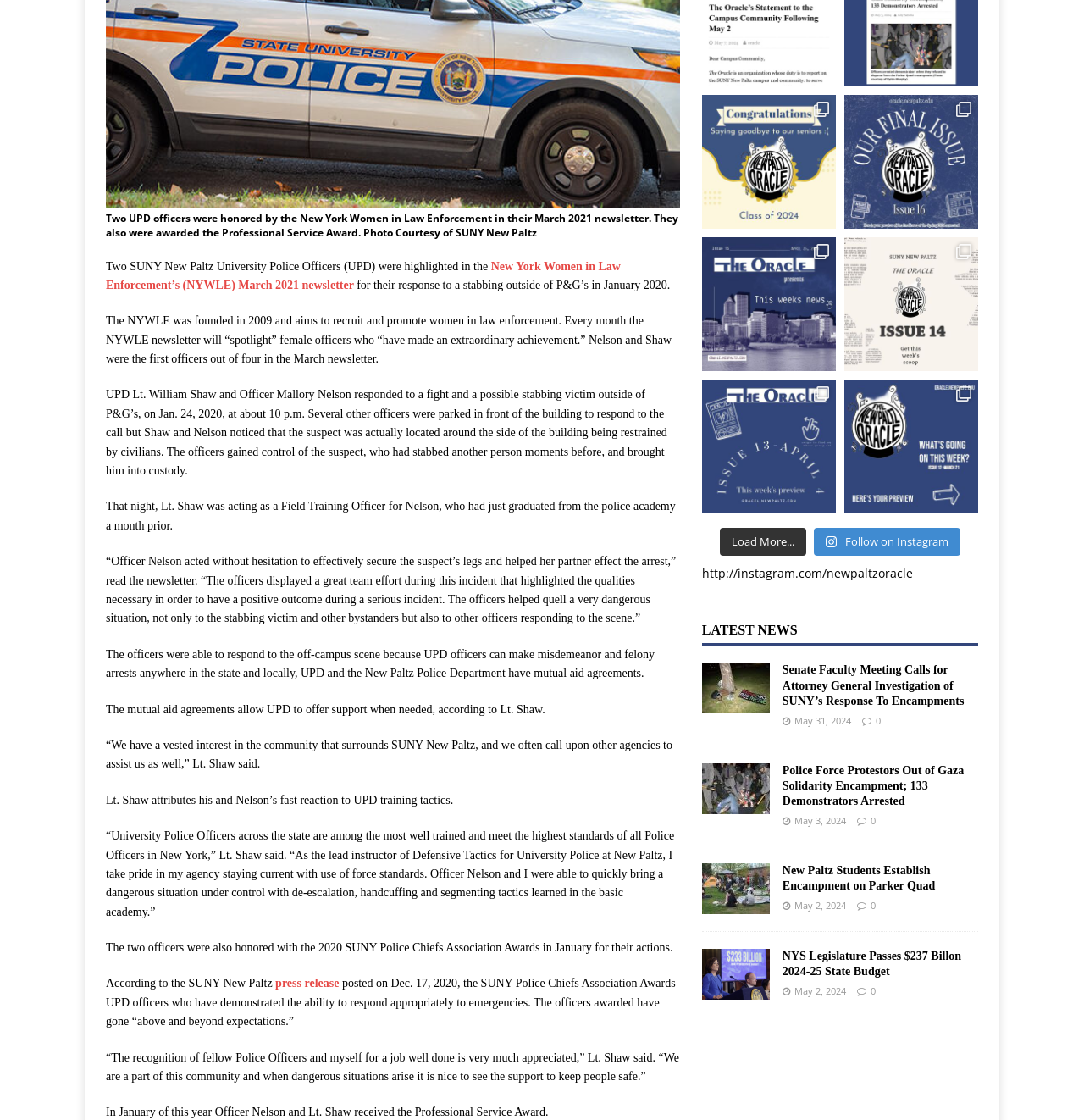Provide the bounding box for the UI element matching this description: "Issue 14 out now!".

[0.779, 0.212, 0.902, 0.331]